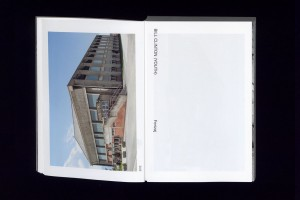Respond with a single word or short phrase to the following question: 
What is the design style of the building?

Contemporary